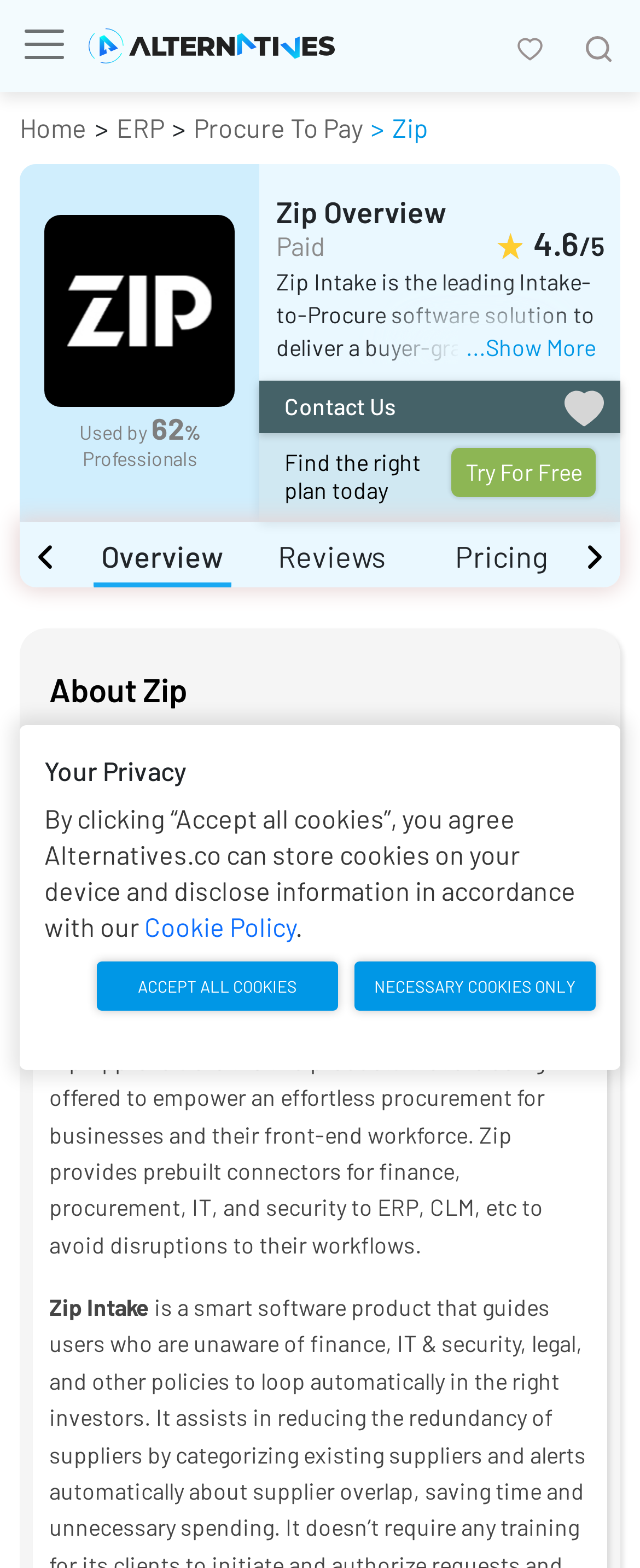Identify the bounding box coordinates of the region that needs to be clicked to carry out this instruction: "Read the Overview". Provide these coordinates as four float numbers ranging from 0 to 1, i.e., [left, top, right, bottom].

[0.146, 0.343, 0.361, 0.366]